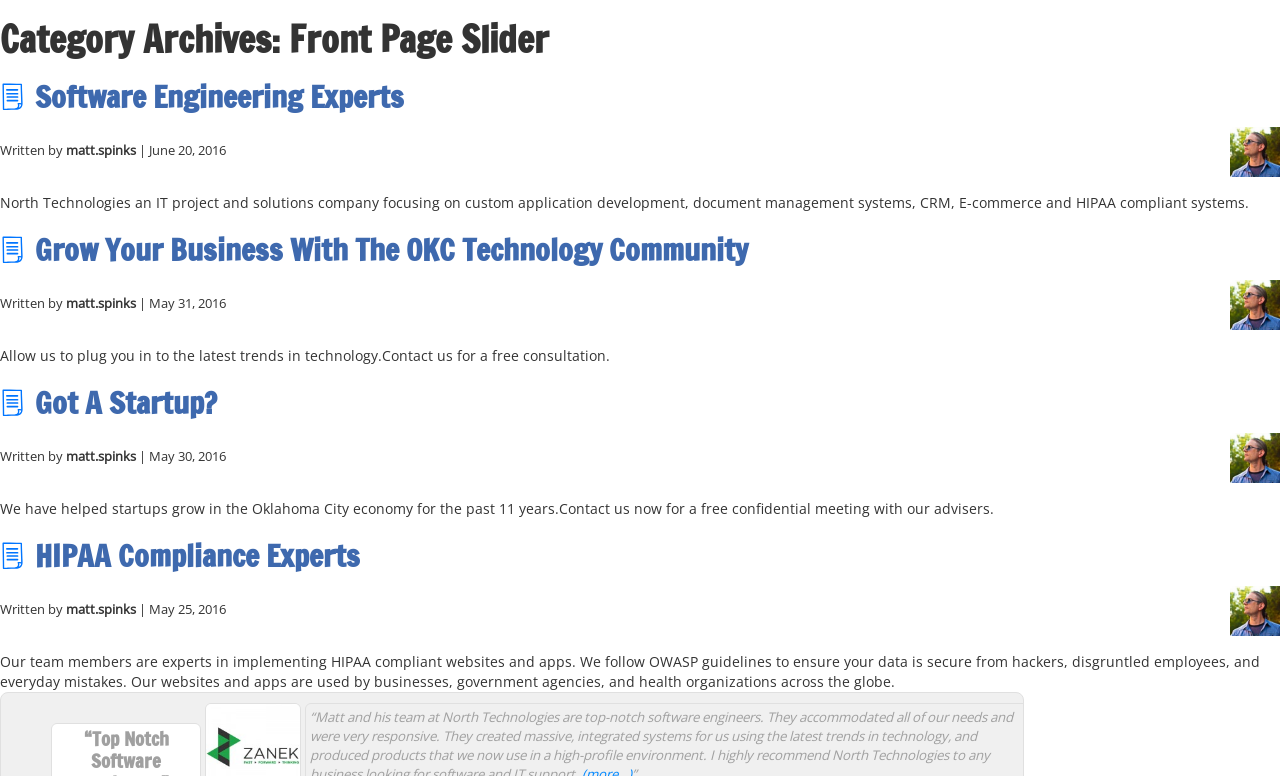What is the purpose of the company's consultation?
Using the image as a reference, answer the question with a short word or phrase.

Free consultation